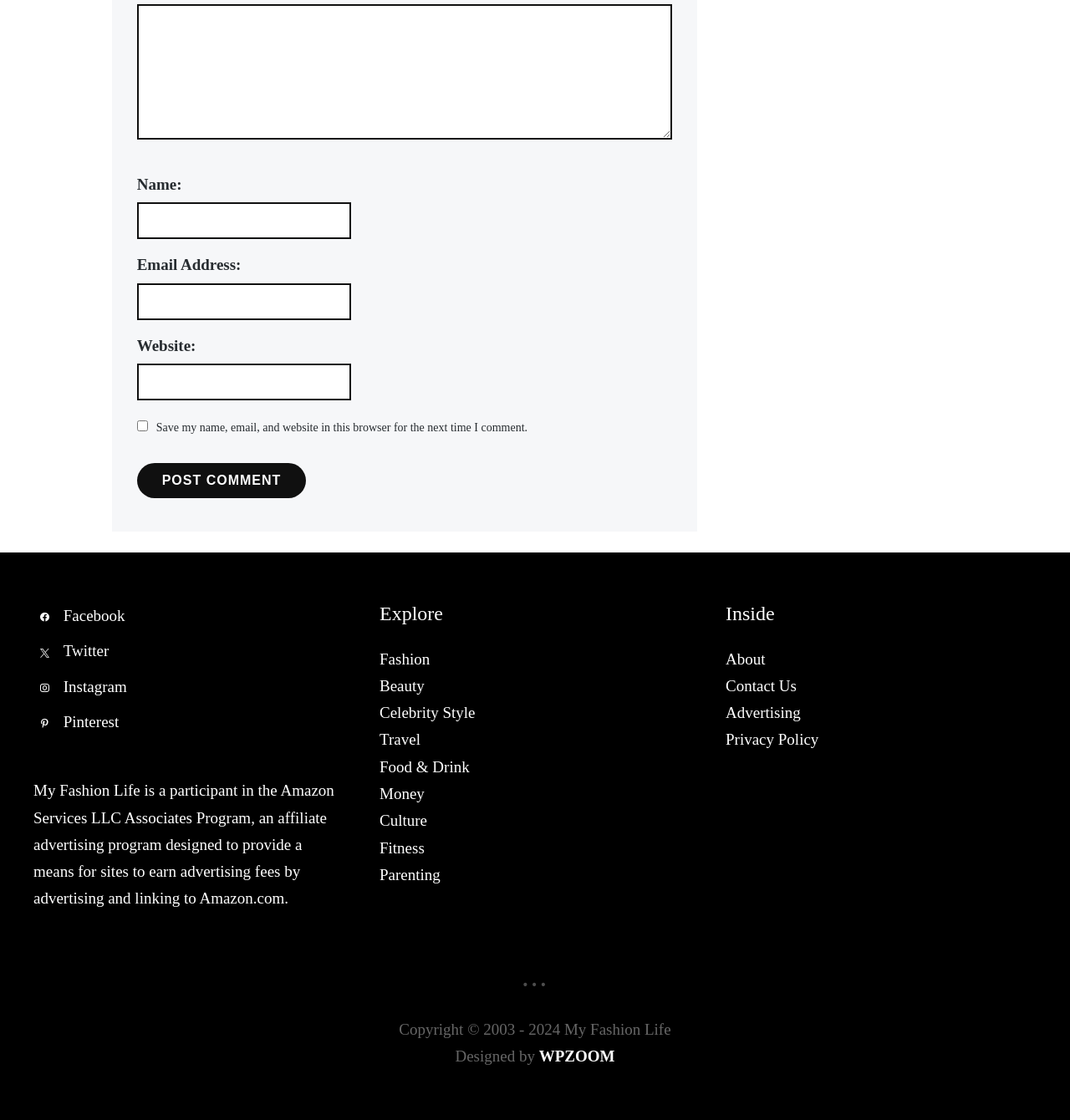Identify the bounding box coordinates for the element you need to click to achieve the following task: "Visit Facebook". The coordinates must be four float values ranging from 0 to 1, formatted as [left, top, right, bottom].

[0.031, 0.542, 0.117, 0.558]